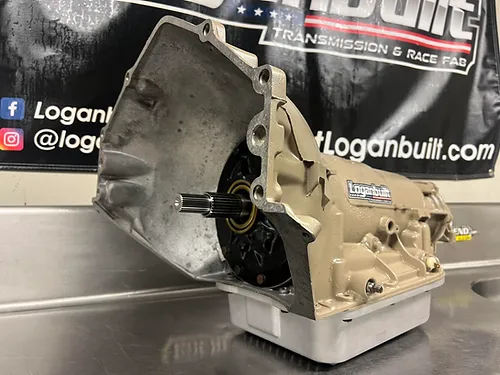Elaborate on all the elements present in the image.

The image showcases a meticulously designed 2 Speed 400 "Small Tire Soldier" racing transmission created by Loganbuilt. This high-performance transmission is engineered for small tire "No Prep" racing, reflecting the latest advancements in drag racing technology. Featured prominently in the image, the transmission is showcased against a backdrop adorned with the Loganbuilt logo, reinforcing its brand identity in the automotive racing community.

The design highlights the rugged construction and attention to detail, particularly with its battle-ready desert storm base coat. This transmission has been tested throughout the 2023 racing season, demonstrating reliability and exceptional performance with 1500+ horsepower. Its focal purpose is to deliver powerful, repeatable results for serious drag racers, making it a vital component in competitive racing setups.